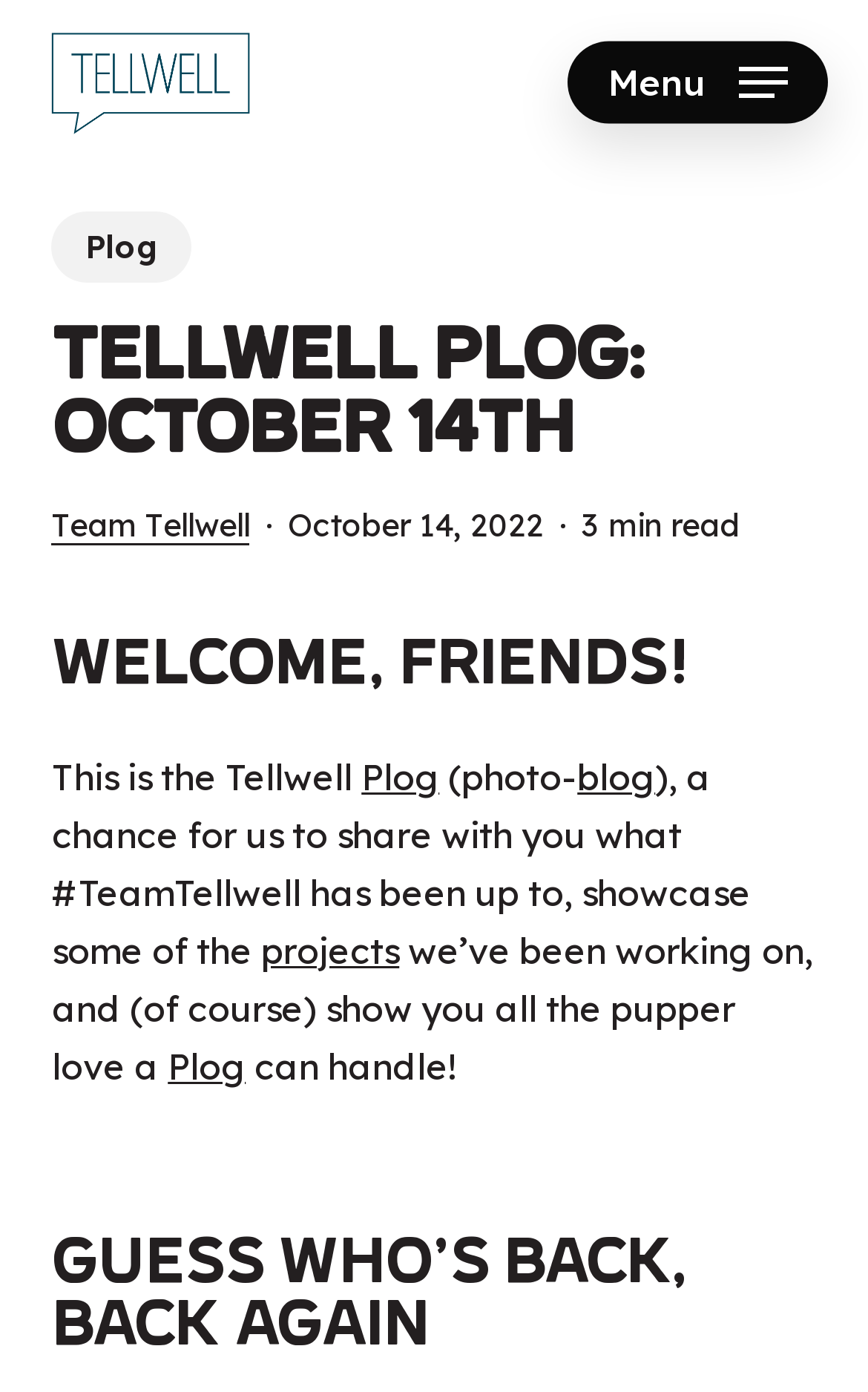Locate the bounding box coordinates of the area you need to click to fulfill this instruction: 'Click on the Tellwell Story Co. + Studio link'. The coordinates must be in the form of four float numbers ranging from 0 to 1: [left, top, right, bottom].

[0.046, 0.019, 0.302, 0.099]